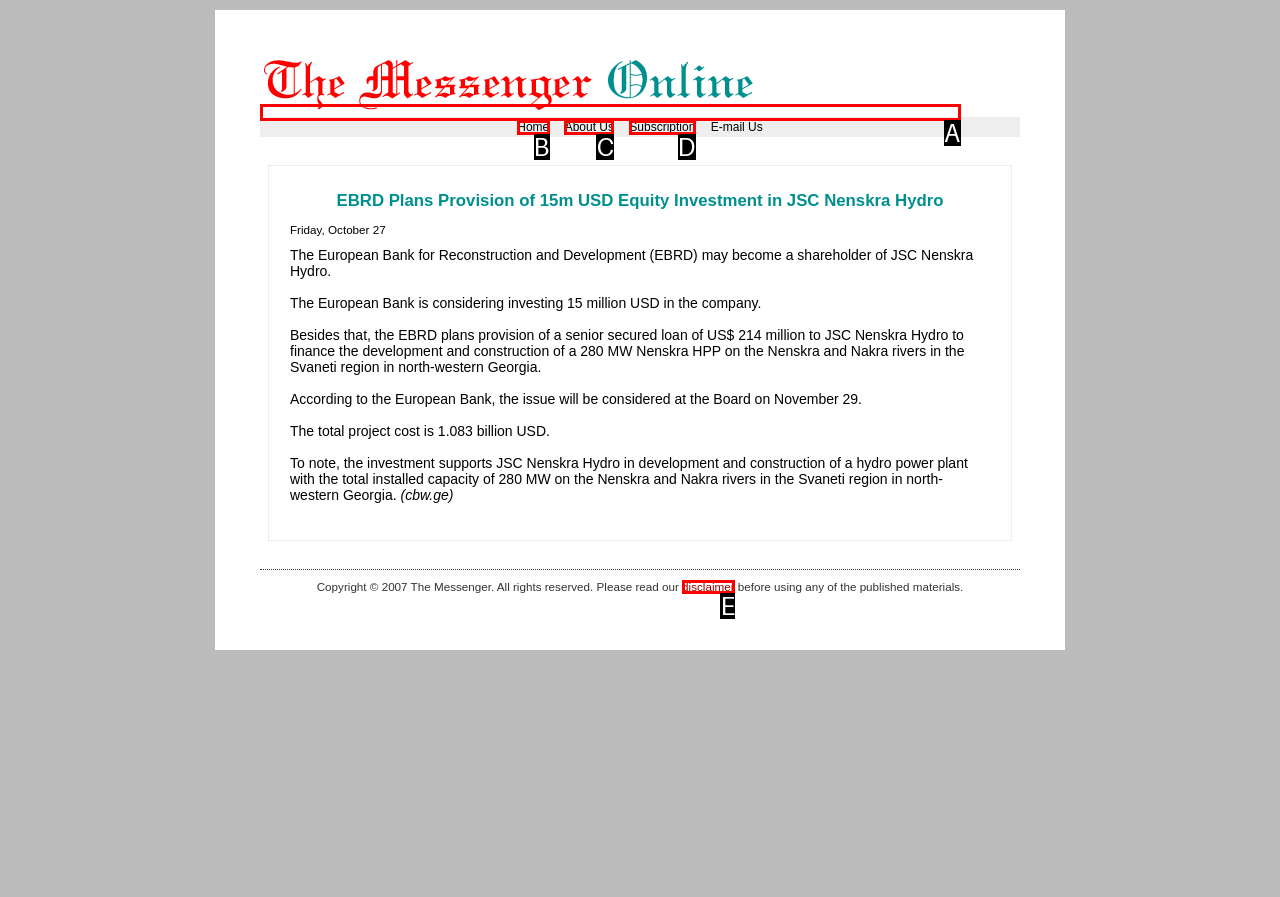Which HTML element matches the description: Home the best? Answer directly with the letter of the chosen option.

B